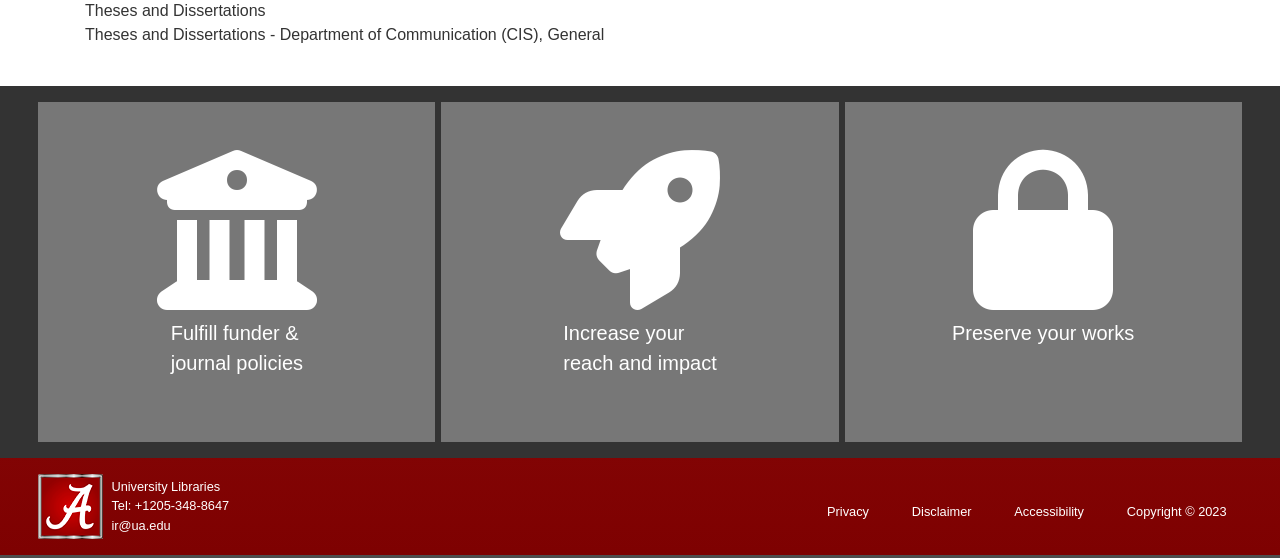Find the bounding box coordinates of the area to click in order to follow the instruction: "Go to Speakers page".

None